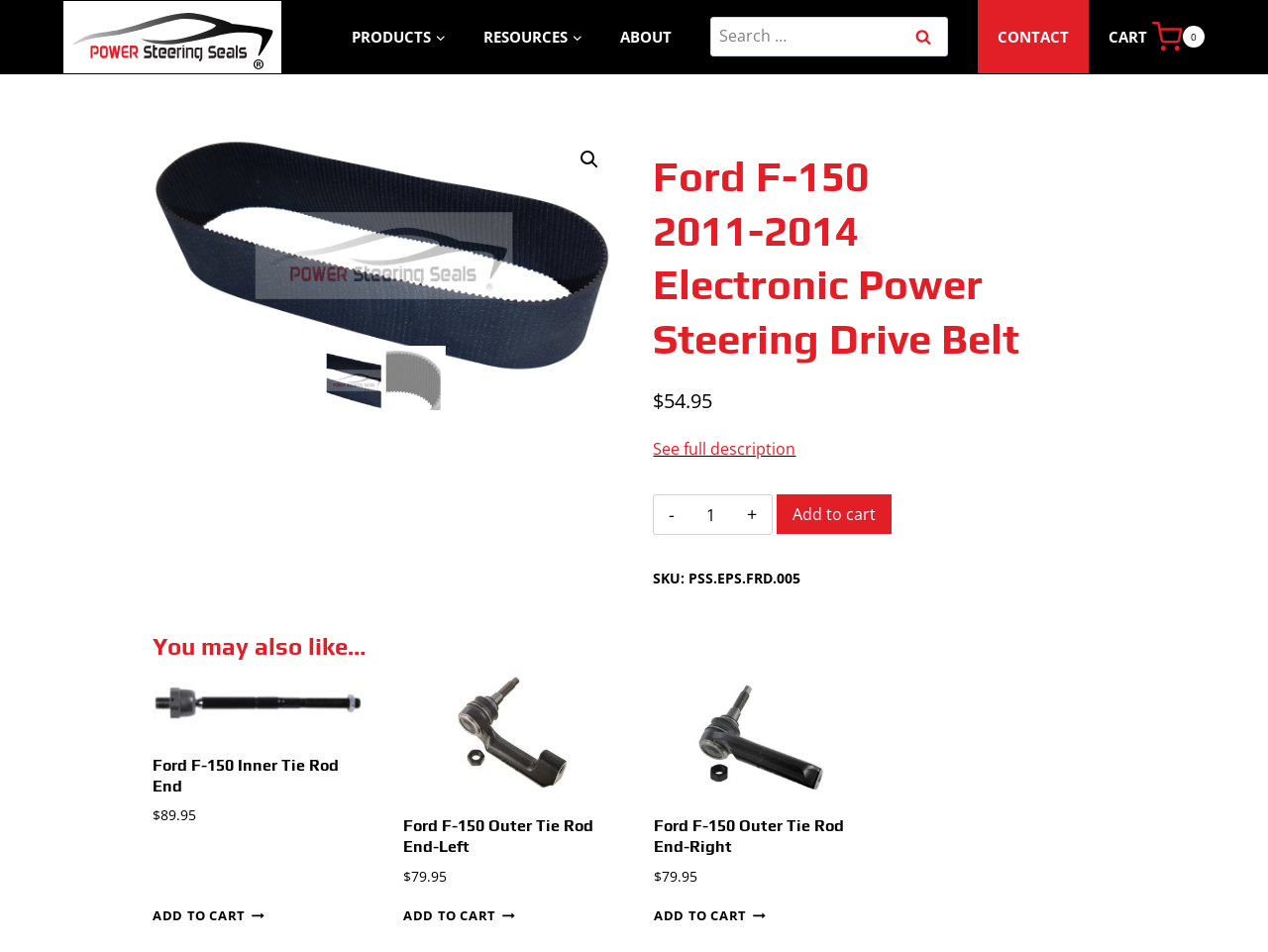From the webpage screenshot, identify the region described by Add to cart. Provide the bounding box coordinates as (top-left x, top-left y, bottom-right x, bottom-right y), with each value being a floating point number between 0 and 1.

[0.612, 0.519, 0.703, 0.561]